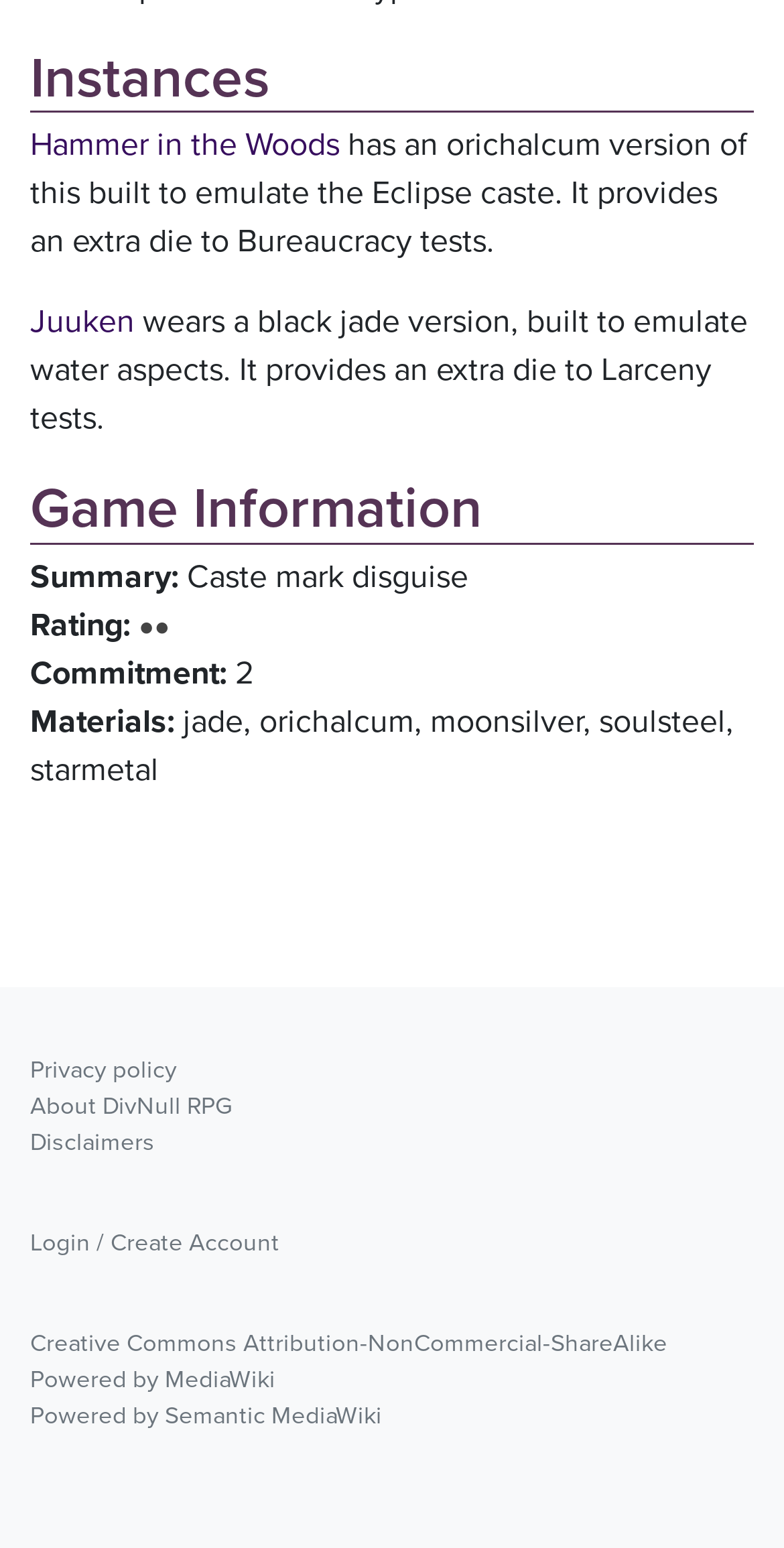Please provide a comprehensive answer to the question below using the information from the image: What is the rating of the item?

The rating of the item is indicated by two stars, '●●', which is located below the 'Rating:' text in the 'Game Information' section.